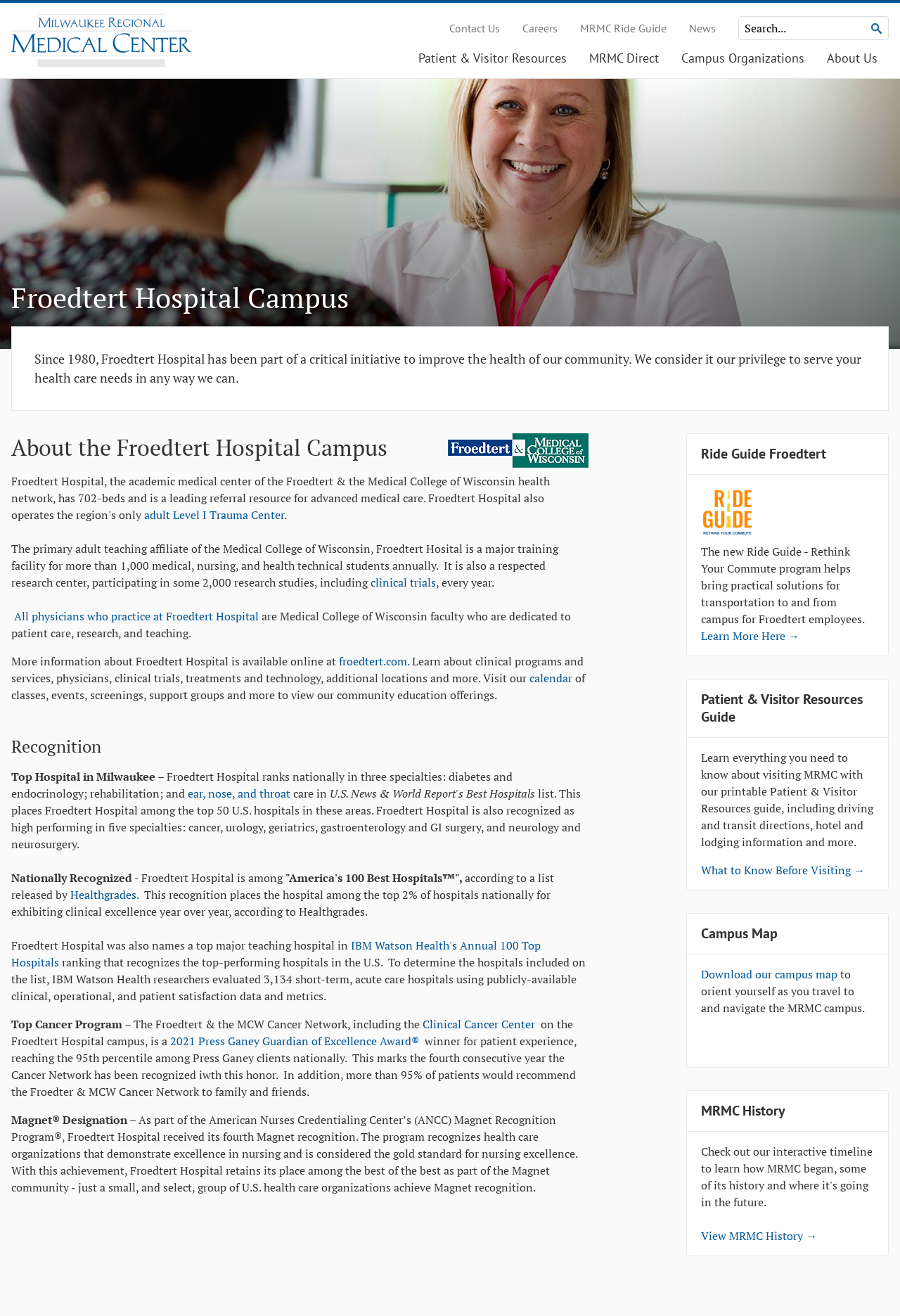Identify the primary heading of the webpage and provide its text.

Froedtert Hospital Campus